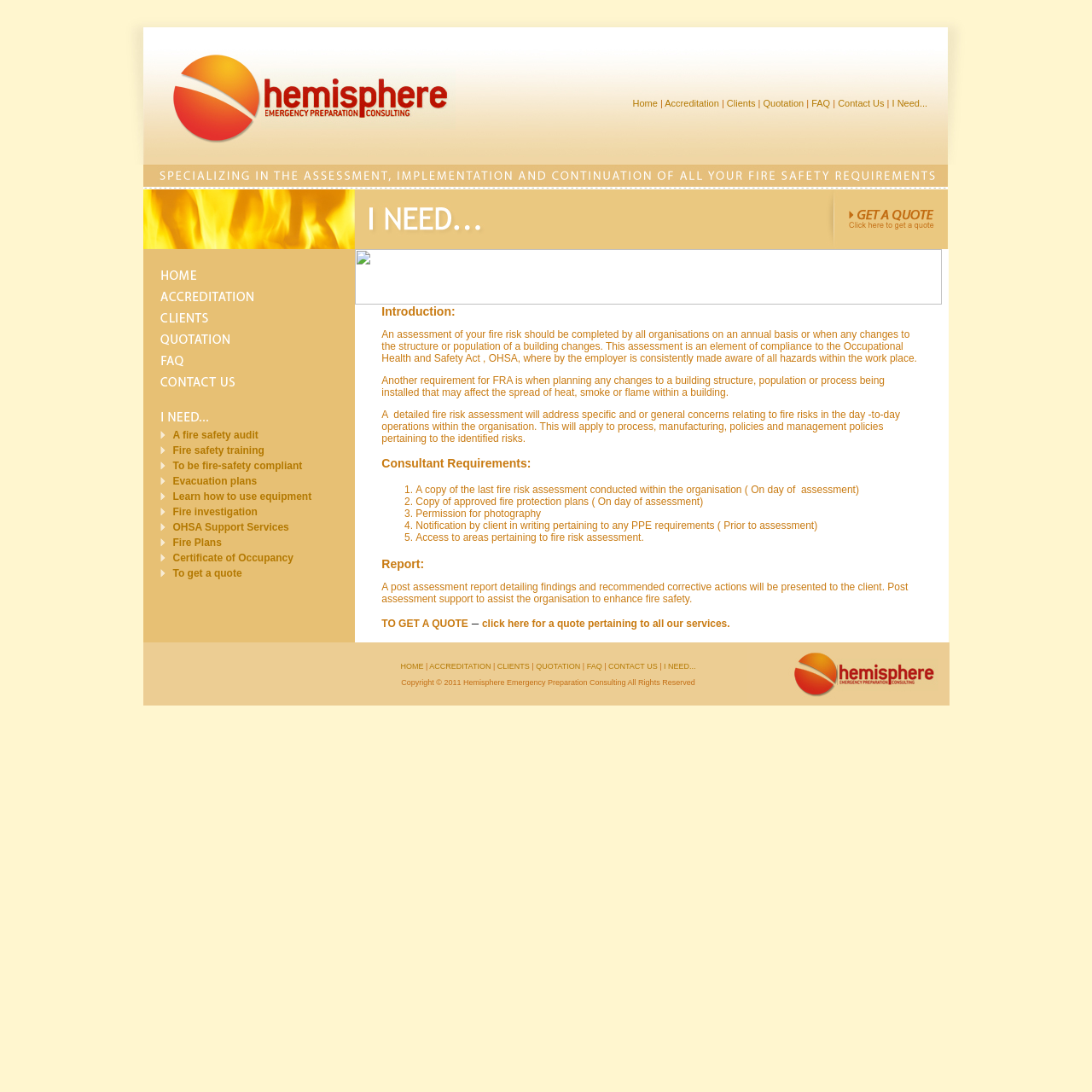What service is described in the text at [0.131, 0.228, 0.325, 0.588]?
Based on the visual information, provide a detailed and comprehensive answer.

The text at the specified coordinates describes a fire safety audit, which is a service offered by the company, likely to assess and improve fire safety in a given environment.